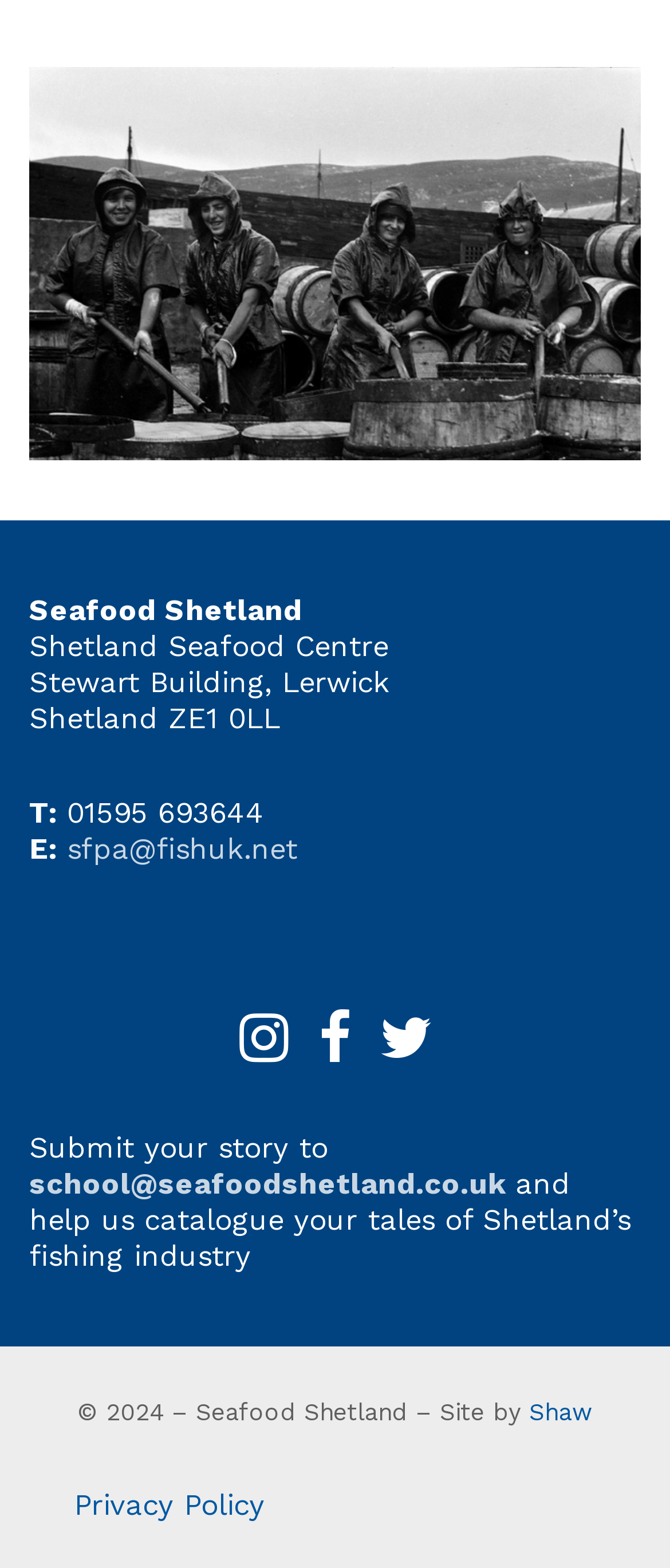Provide the bounding box coordinates of the HTML element described as: "sfpa@fishuk.net". The bounding box coordinates should be four float numbers between 0 and 1, i.e., [left, top, right, bottom].

[0.1, 0.53, 0.444, 0.552]